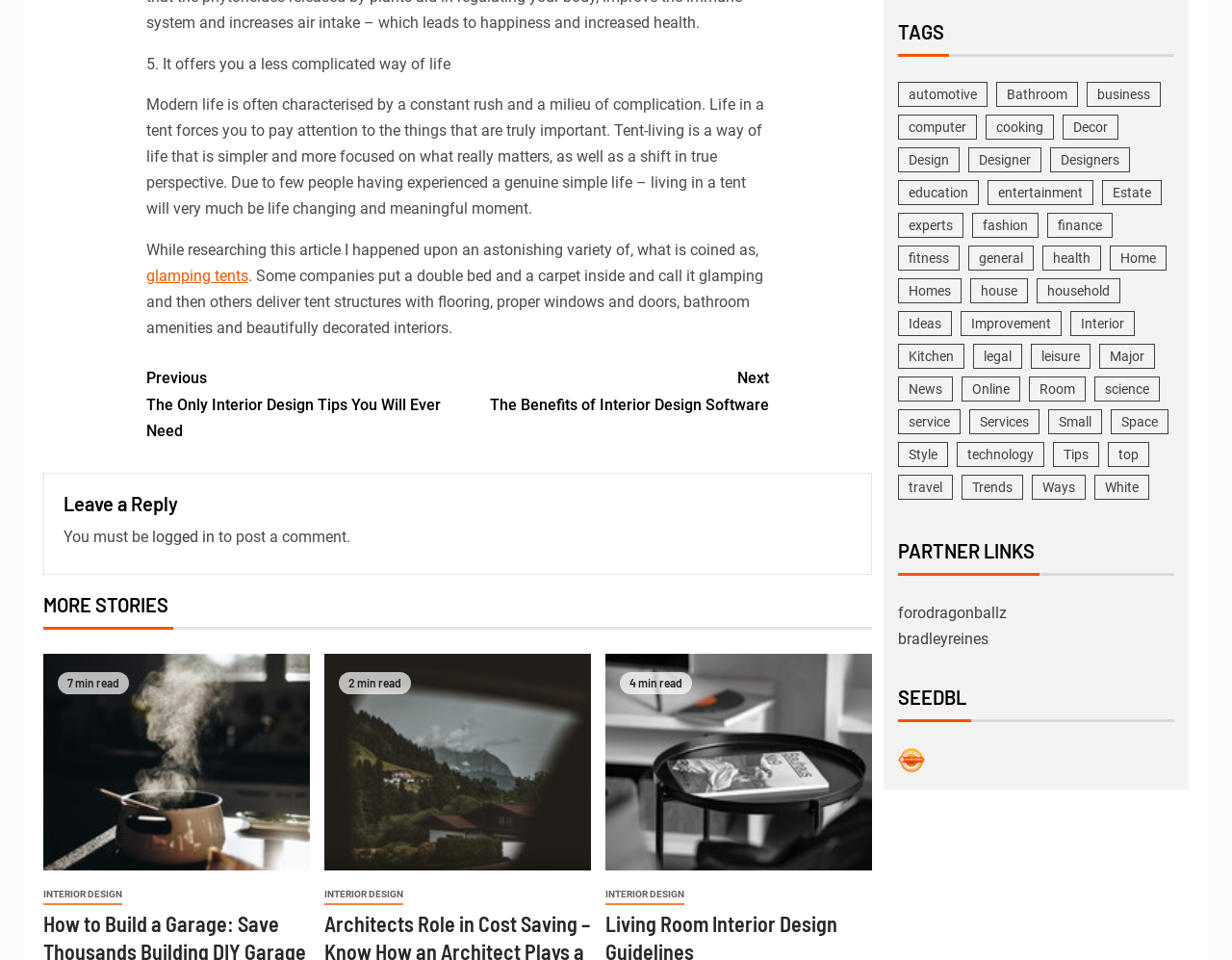Extract the bounding box coordinates for the UI element described as: "logged in".

[0.123, 0.55, 0.174, 0.569]